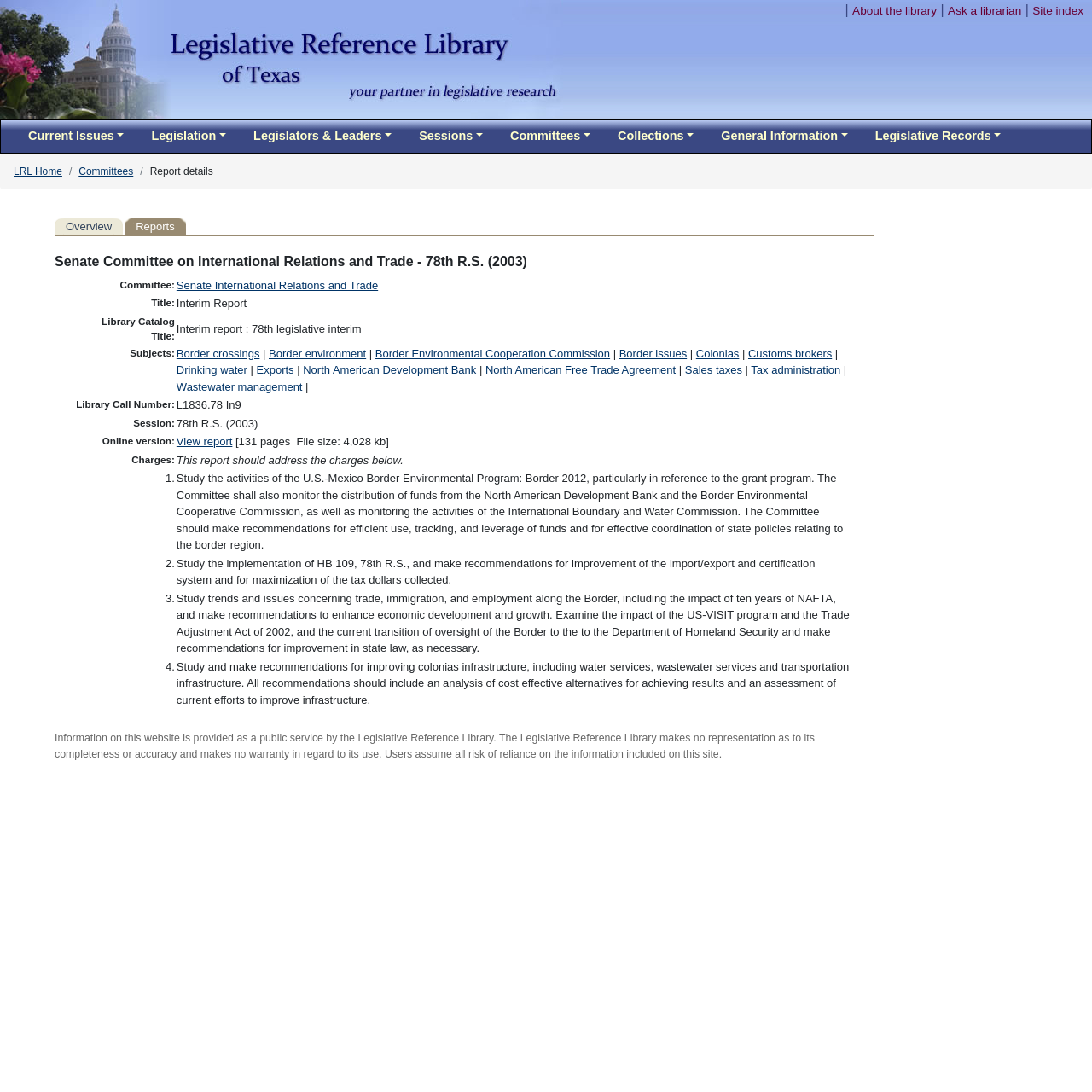Give a short answer using one word or phrase for the question:
What is the link to view the report?

View report